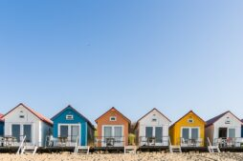What type of doors do the houses feature?
Look at the screenshot and respond with one word or a short phrase.

Large glass doors